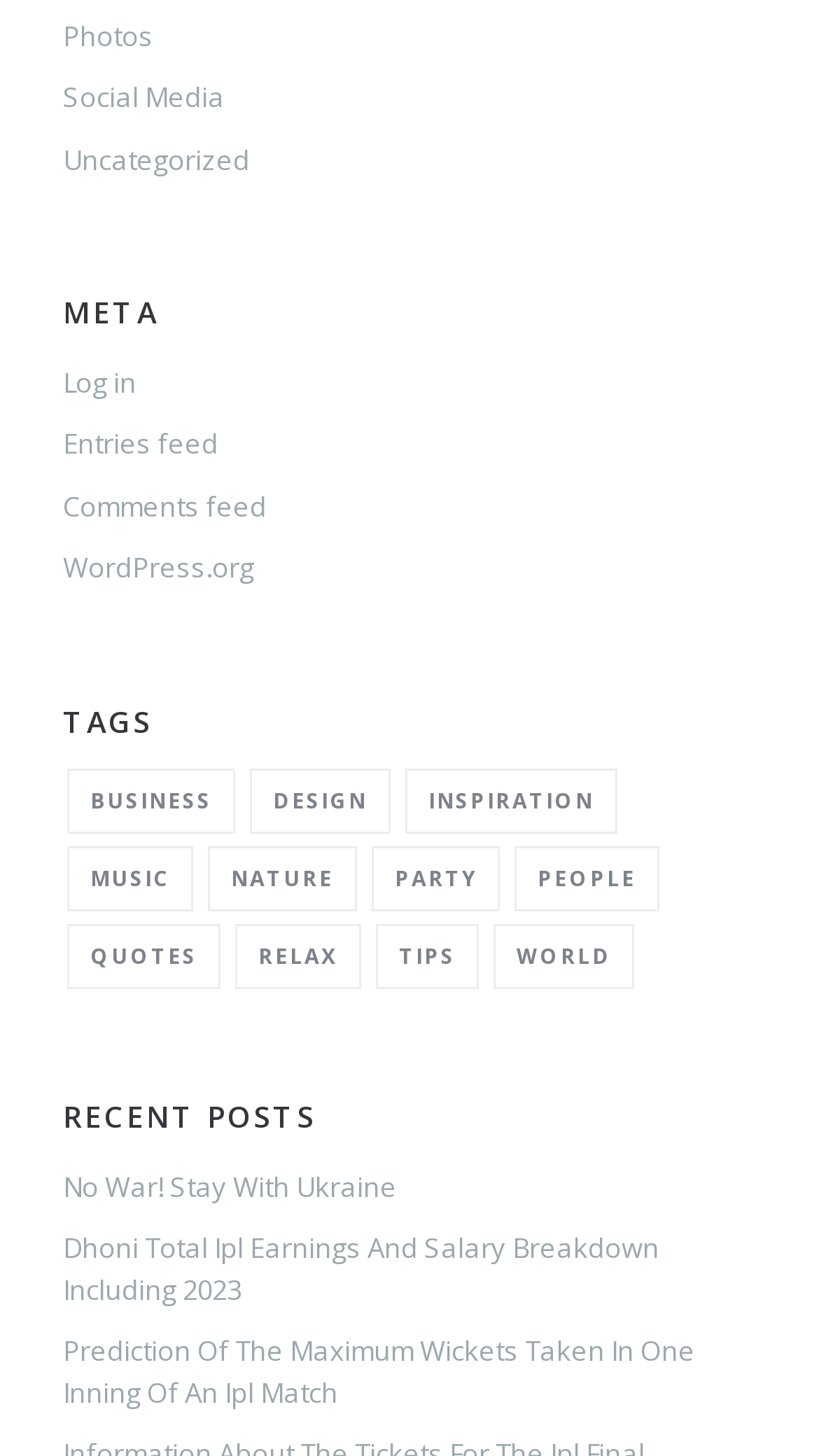Respond to the question below with a single word or phrase:
How many recent posts are listed?

3